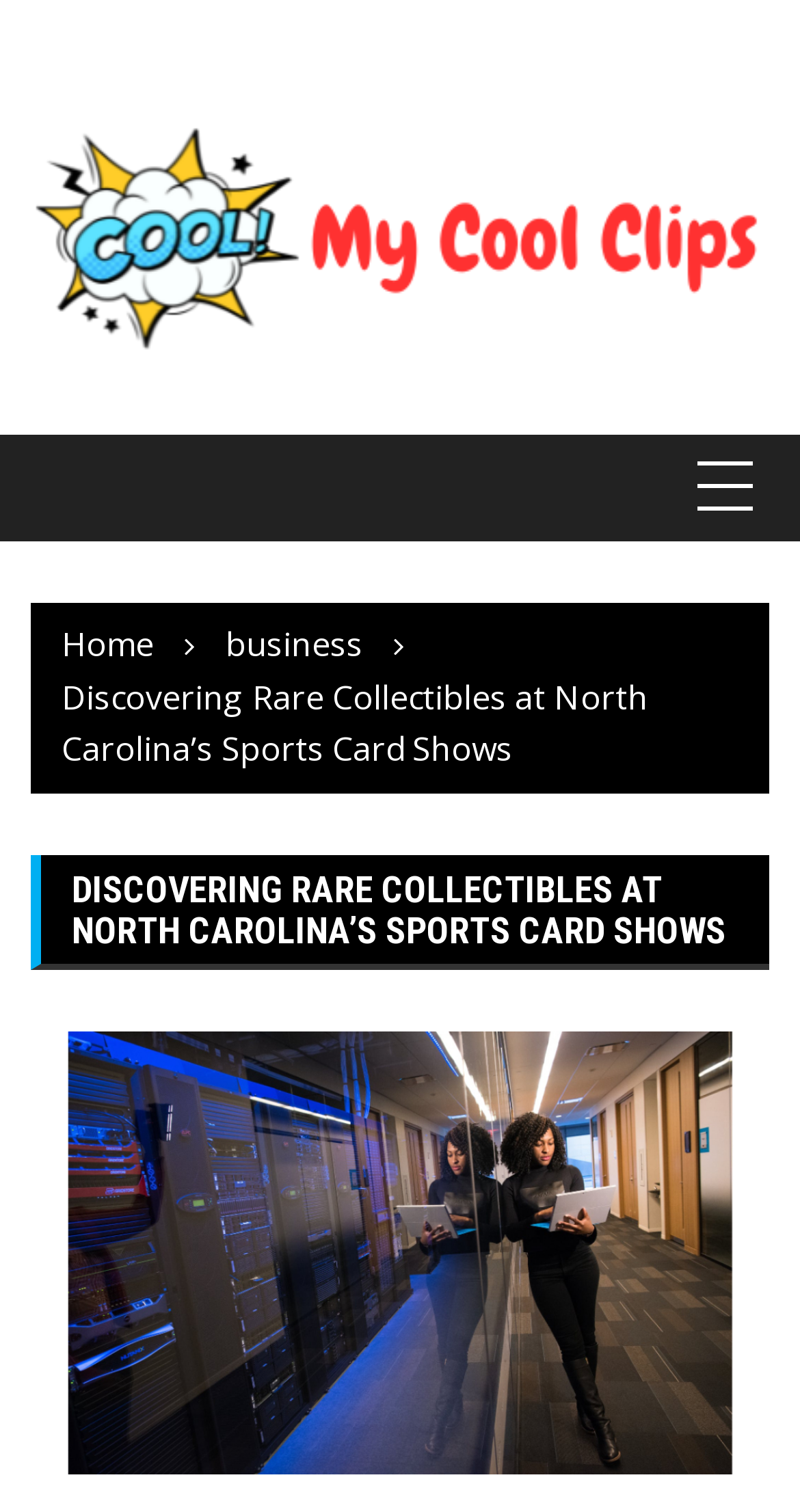What is the topic of the main article?
Refer to the image and provide a concise answer in one word or phrase.

Sports Card Shows